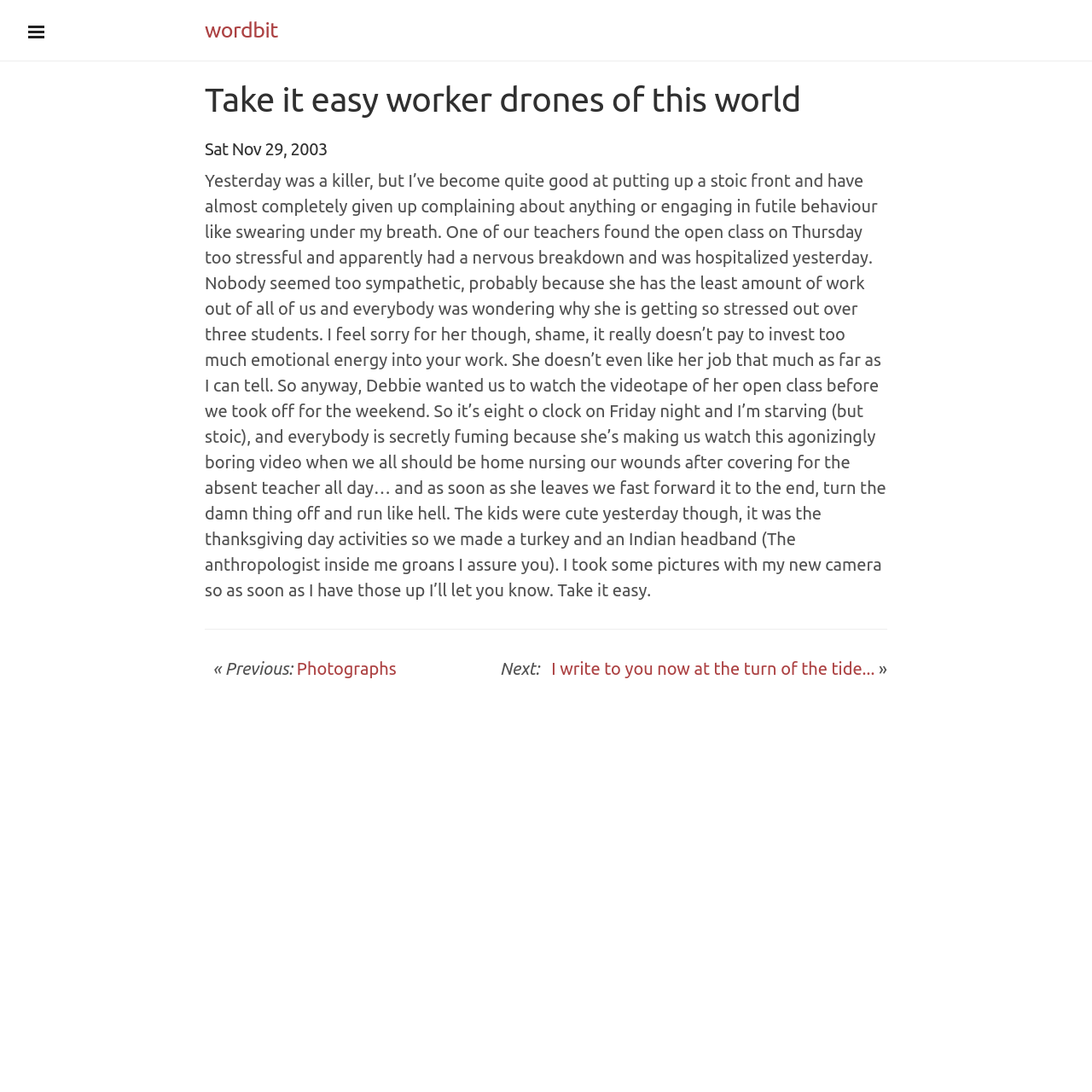Using floating point numbers between 0 and 1, provide the bounding box coordinates in the format (top-left x, top-left y, bottom-right x, bottom-right y). Locate the UI element described here: Photographs

[0.272, 0.603, 0.363, 0.621]